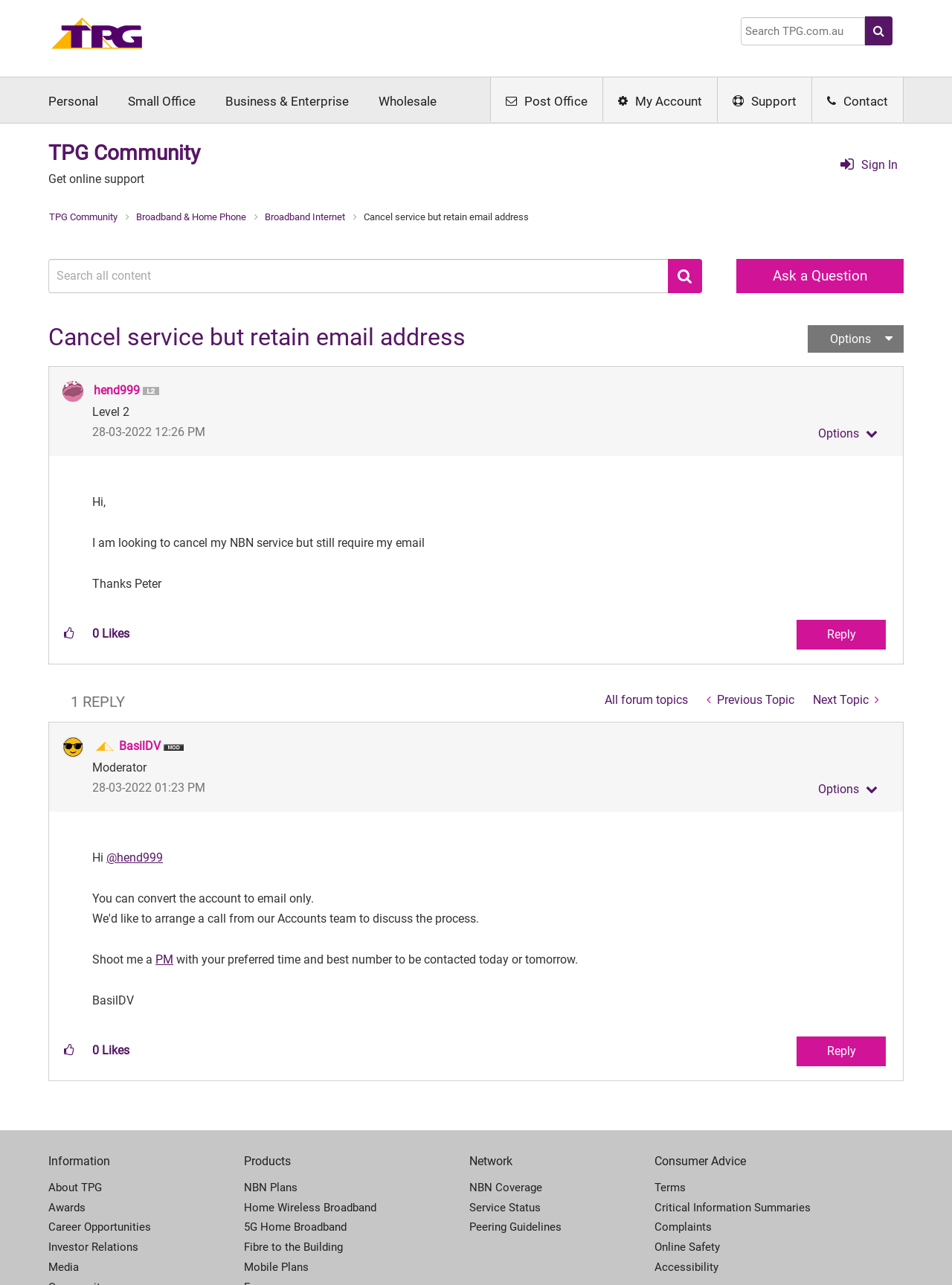What is the role of BasilDV?
Look at the image and answer with only one word or phrase.

Moderator